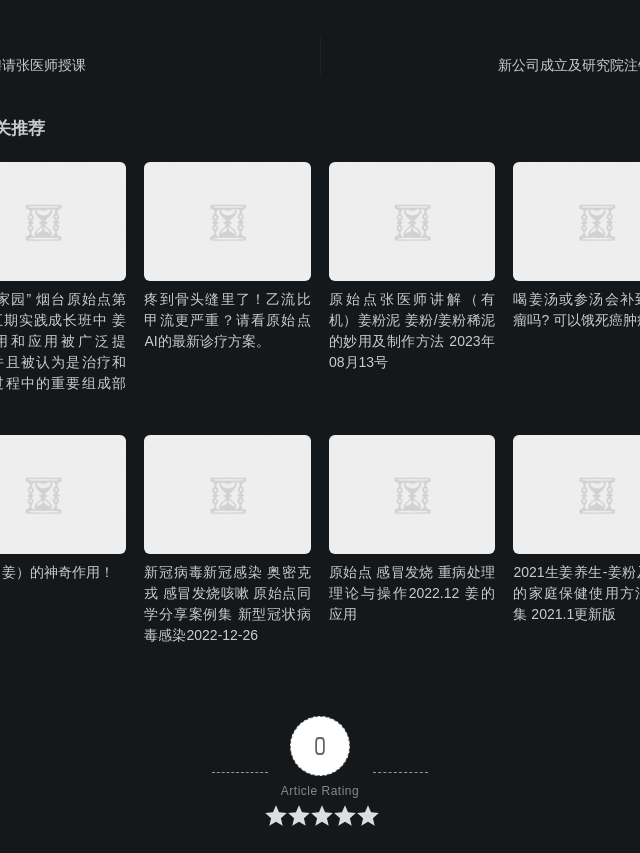Examine the image carefully and respond to the question with a detailed answer: 
Who is associated with the case study?

According to the caption, the accompanying text suggests insights or case studies associated with 'Johnson' in January 2017, implying that Johnson is the individual or entity related to the case study.